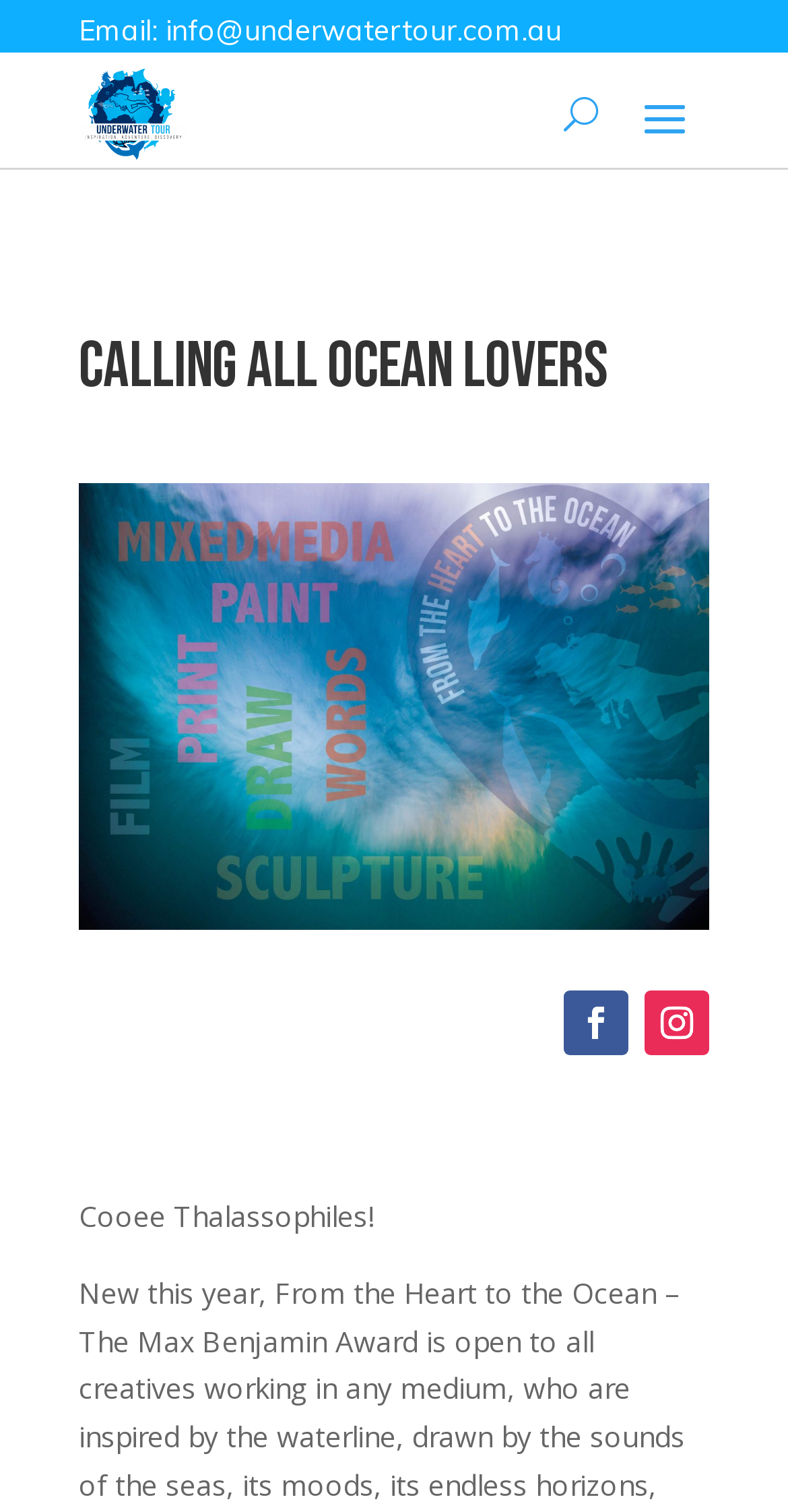What is the tone of the static text?
Look at the image and respond with a one-word or short phrase answer.

Friendly